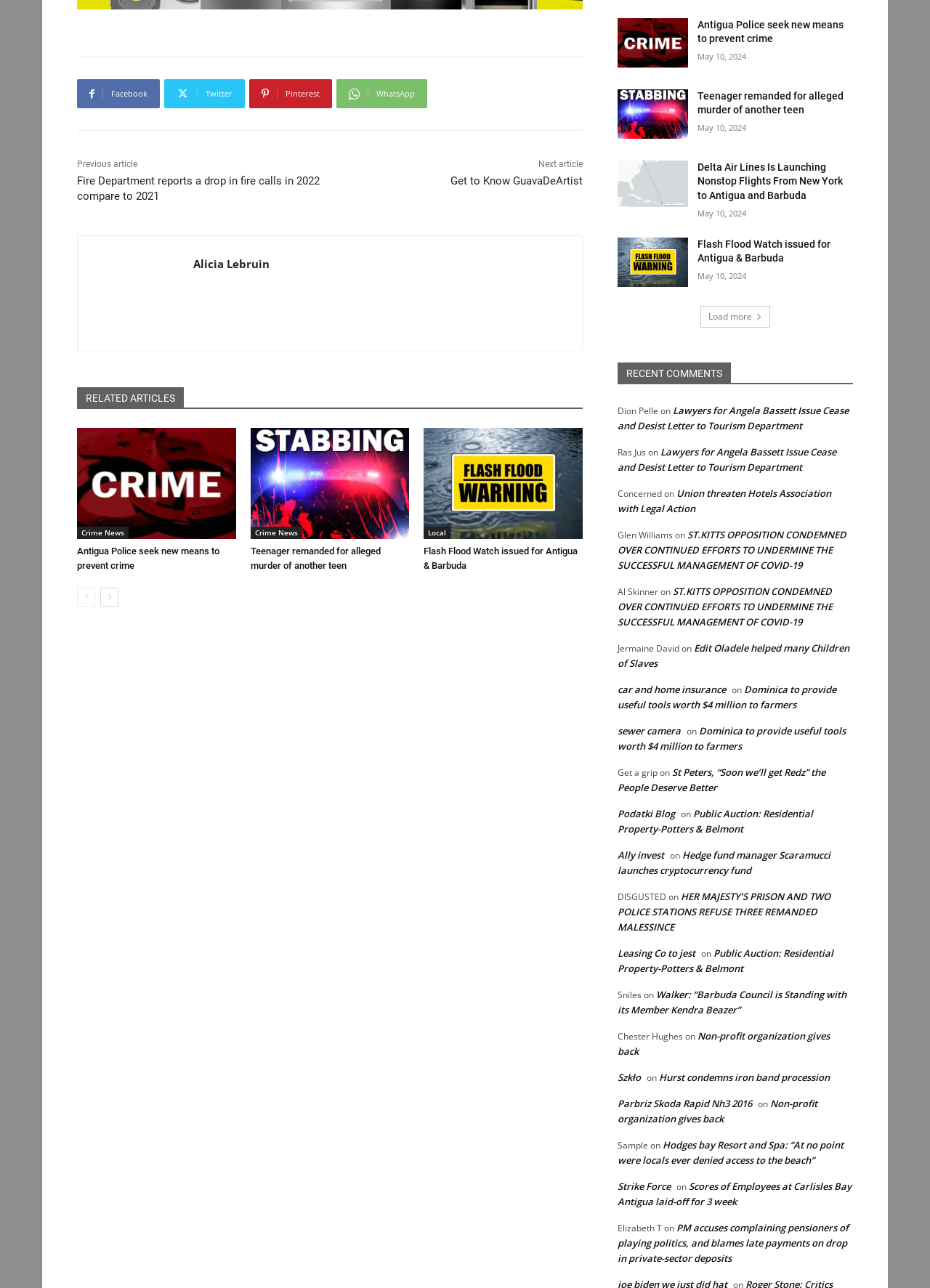Extract the bounding box coordinates for the UI element described by the text: "Get to Know GuavaDeArtist". The coordinates should be in the form of [left, top, right, bottom] with values between 0 and 1.

[0.484, 0.136, 0.627, 0.146]